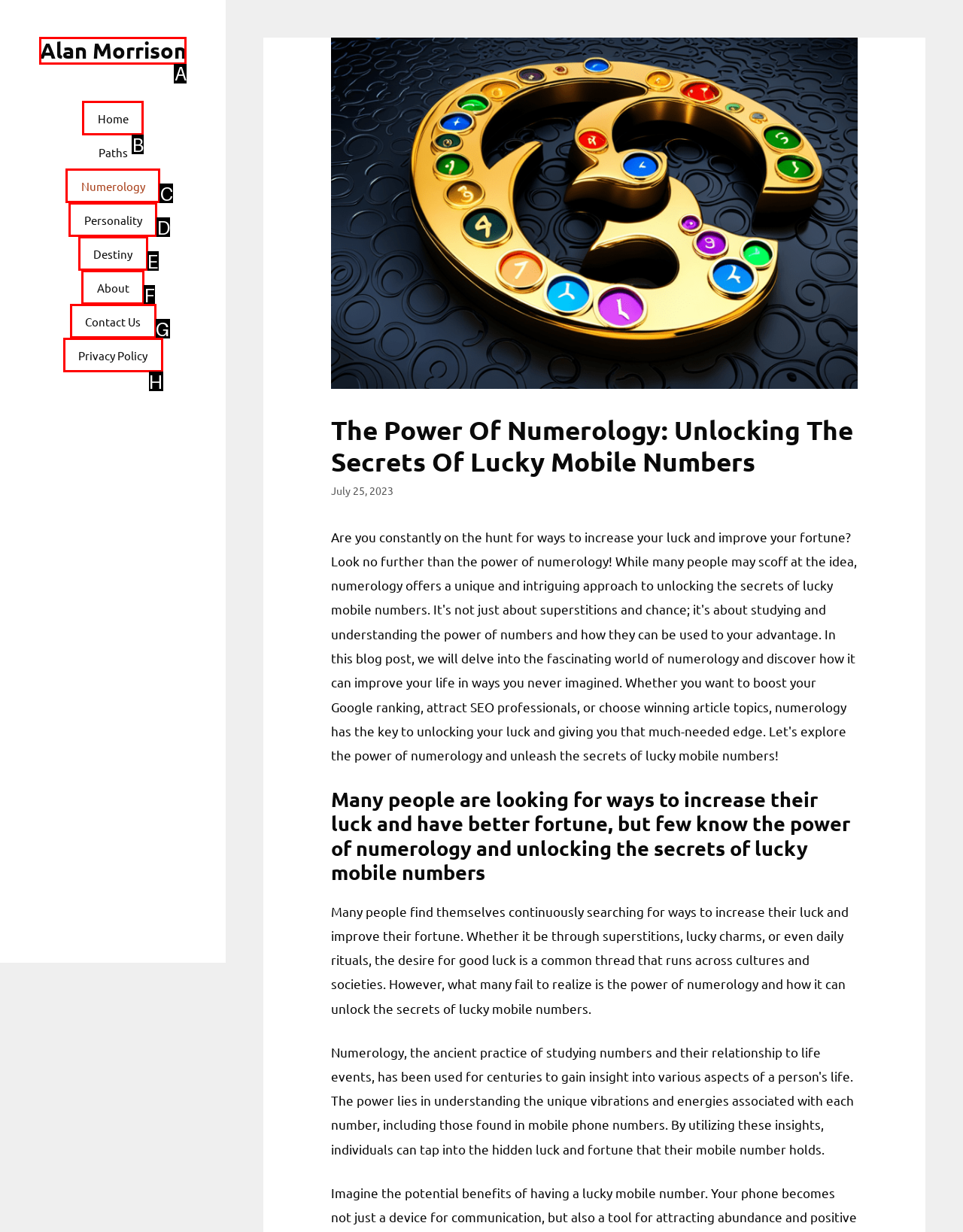Pinpoint the HTML element that fits the description: Alan Morrison
Answer by providing the letter of the correct option.

A